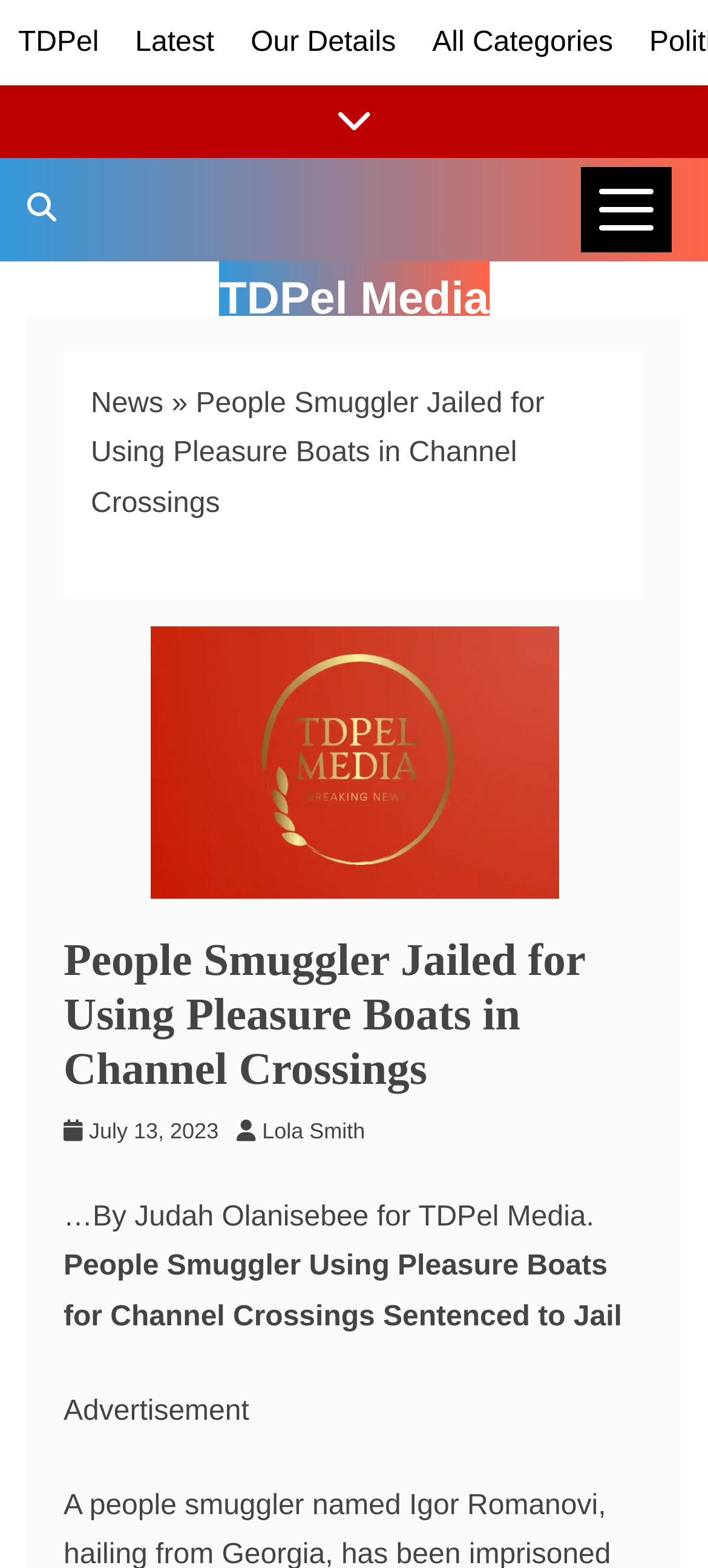Determine the bounding box coordinates of the clickable region to execute the instruction: "Read news posted on July 13, 2023". The coordinates should be four float numbers between 0 and 1, denoted as [left, top, right, bottom].

[0.126, 0.713, 0.309, 0.729]